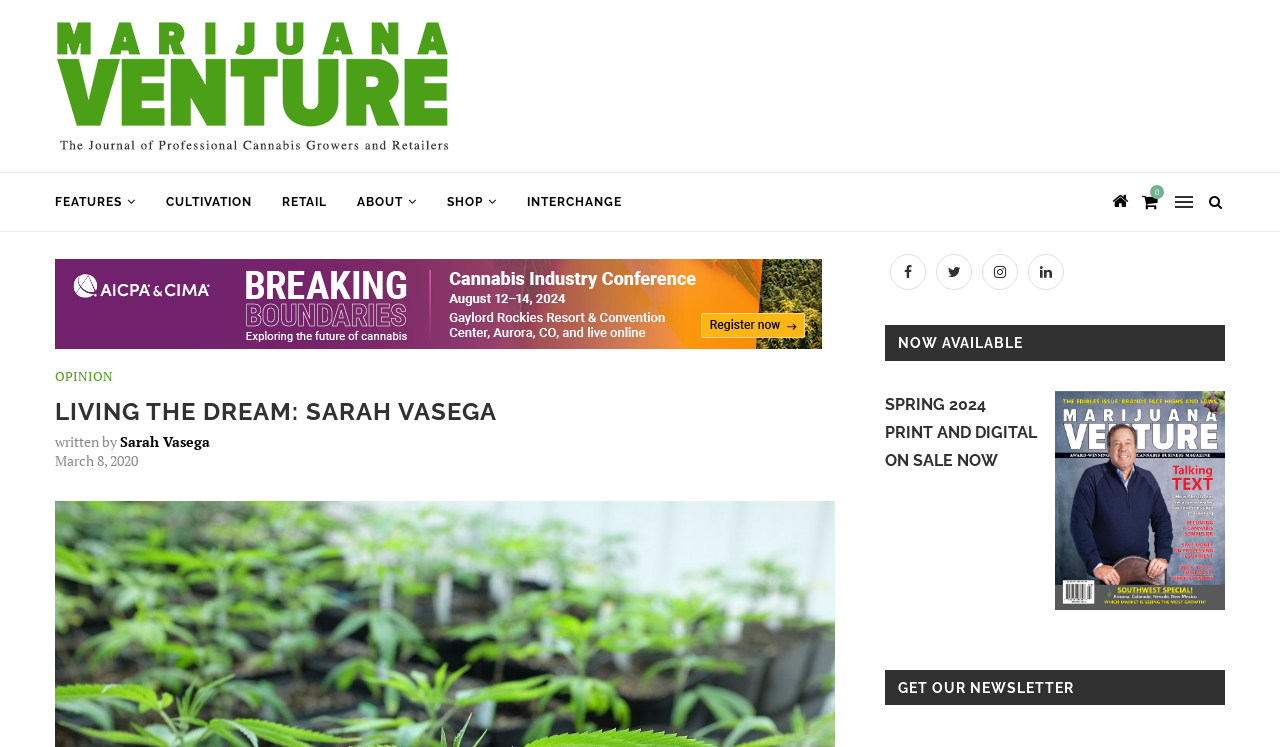Pinpoint the bounding box coordinates of the element to be clicked to execute the instruction: "Go to the FEATURES page".

[0.043, 0.232, 0.106, 0.309]